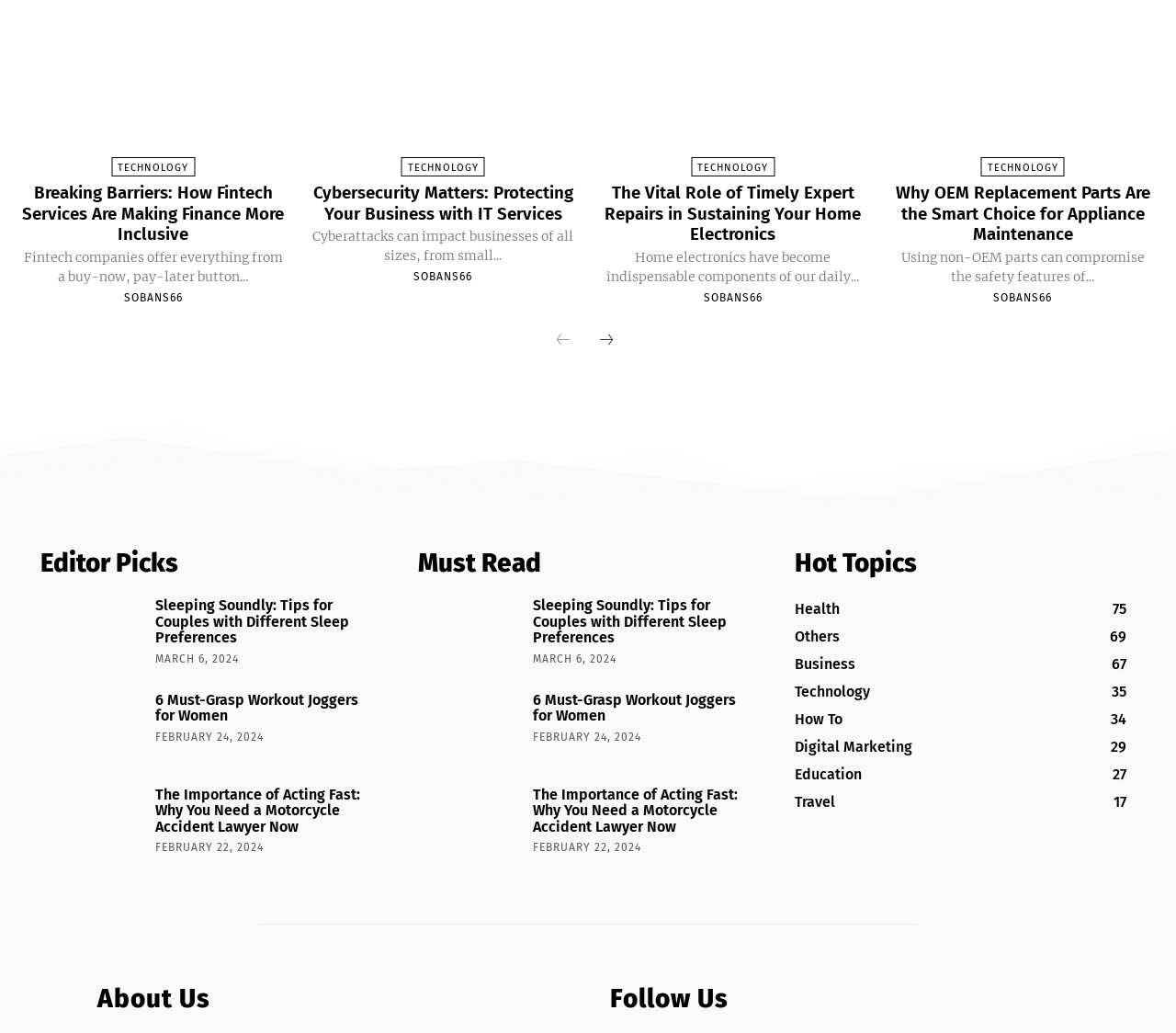Show me the bounding box coordinates of the clickable region to achieve the task as per the instruction: "Go to 'next-page'".

[0.5, 0.309, 0.531, 0.348]